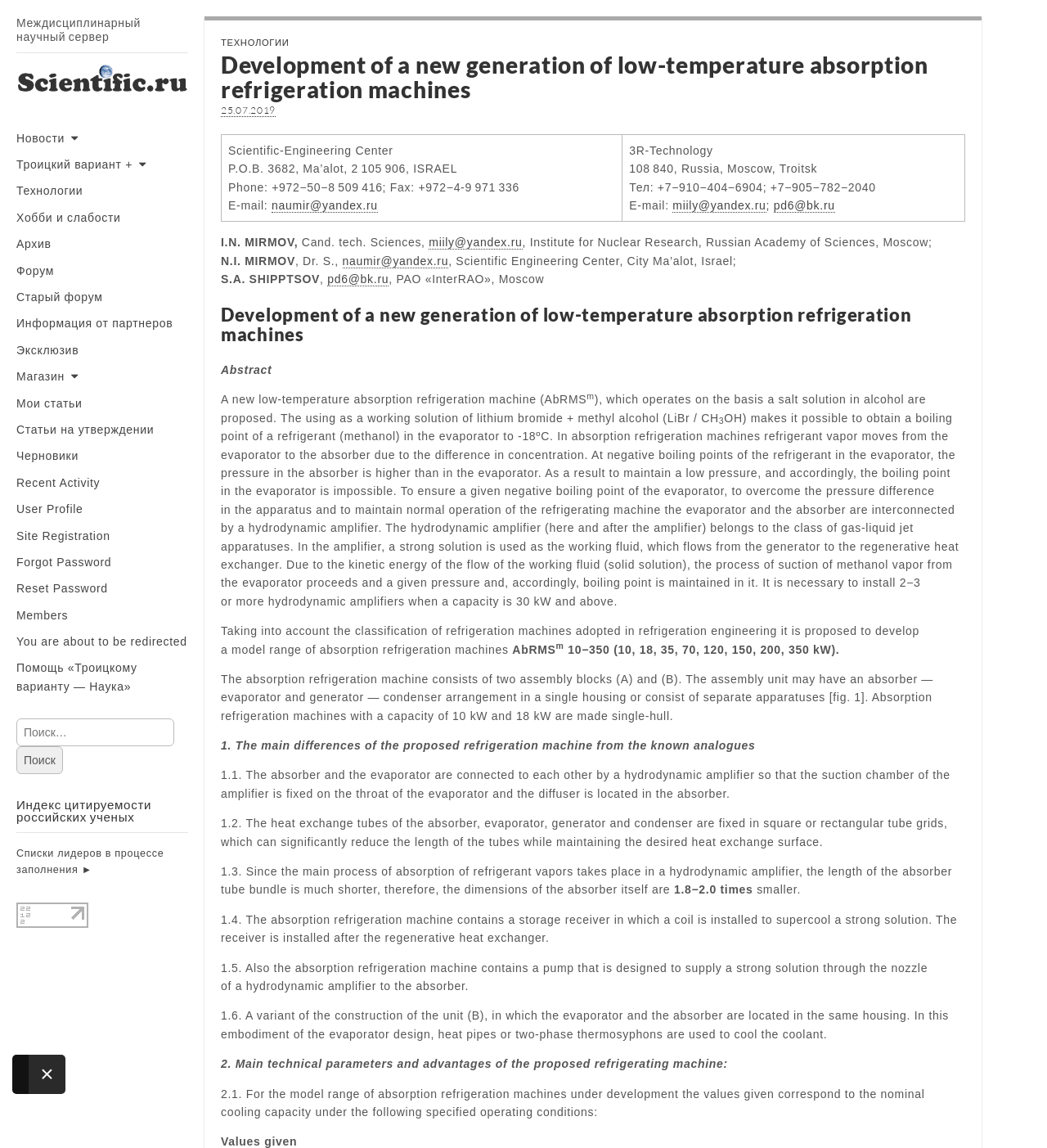Find the bounding box coordinates for the area you need to click to carry out the instruction: "Search for something". The coordinates should be four float numbers between 0 and 1, indicated as [left, top, right, bottom].

[0.016, 0.626, 0.18, 0.674]